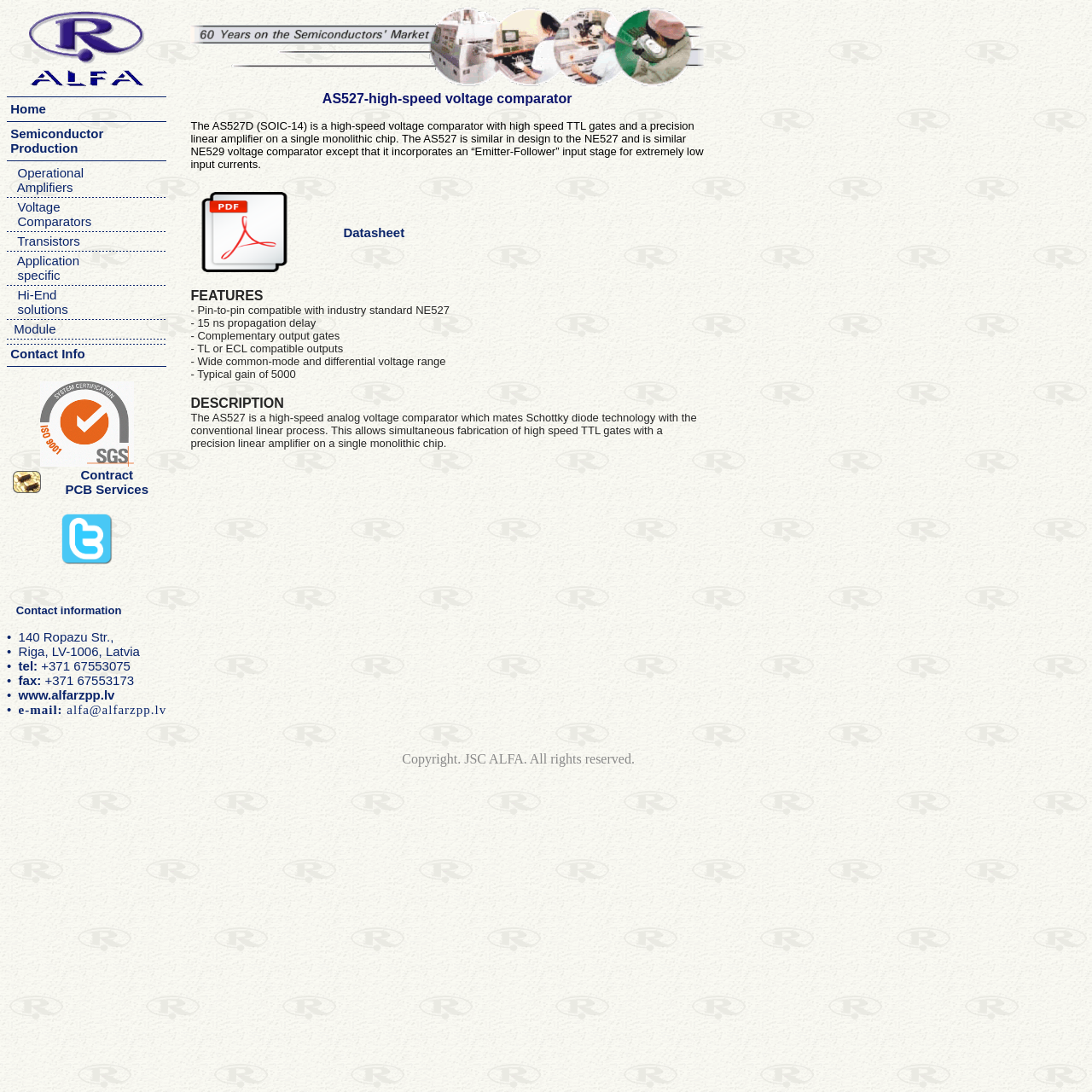Please find the bounding box coordinates of the clickable region needed to complete the following instruction: "Explore Hi-End solutions". The bounding box coordinates must consist of four float numbers between 0 and 1, i.e., [left, top, right, bottom].

[0.006, 0.263, 0.072, 0.29]